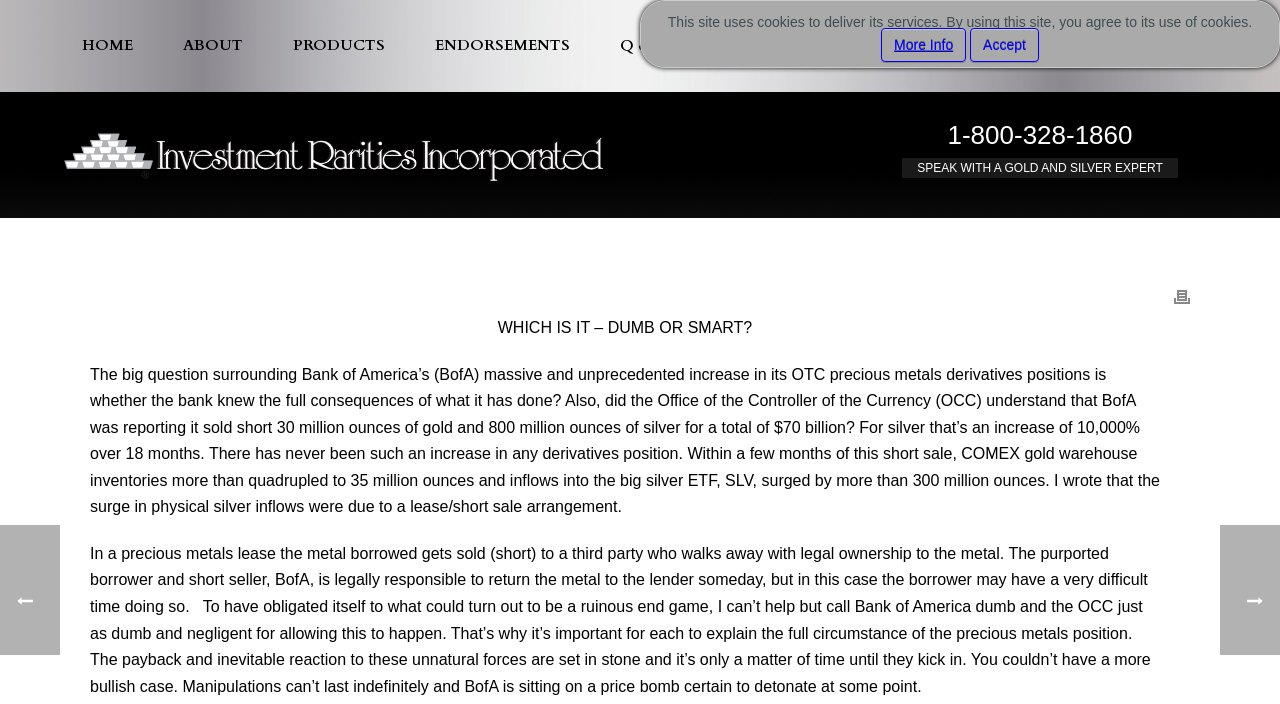Pinpoint the bounding box coordinates of the element to be clicked to execute the instruction: "Click the ABOUT link".

[0.131, 0.028, 0.201, 0.102]